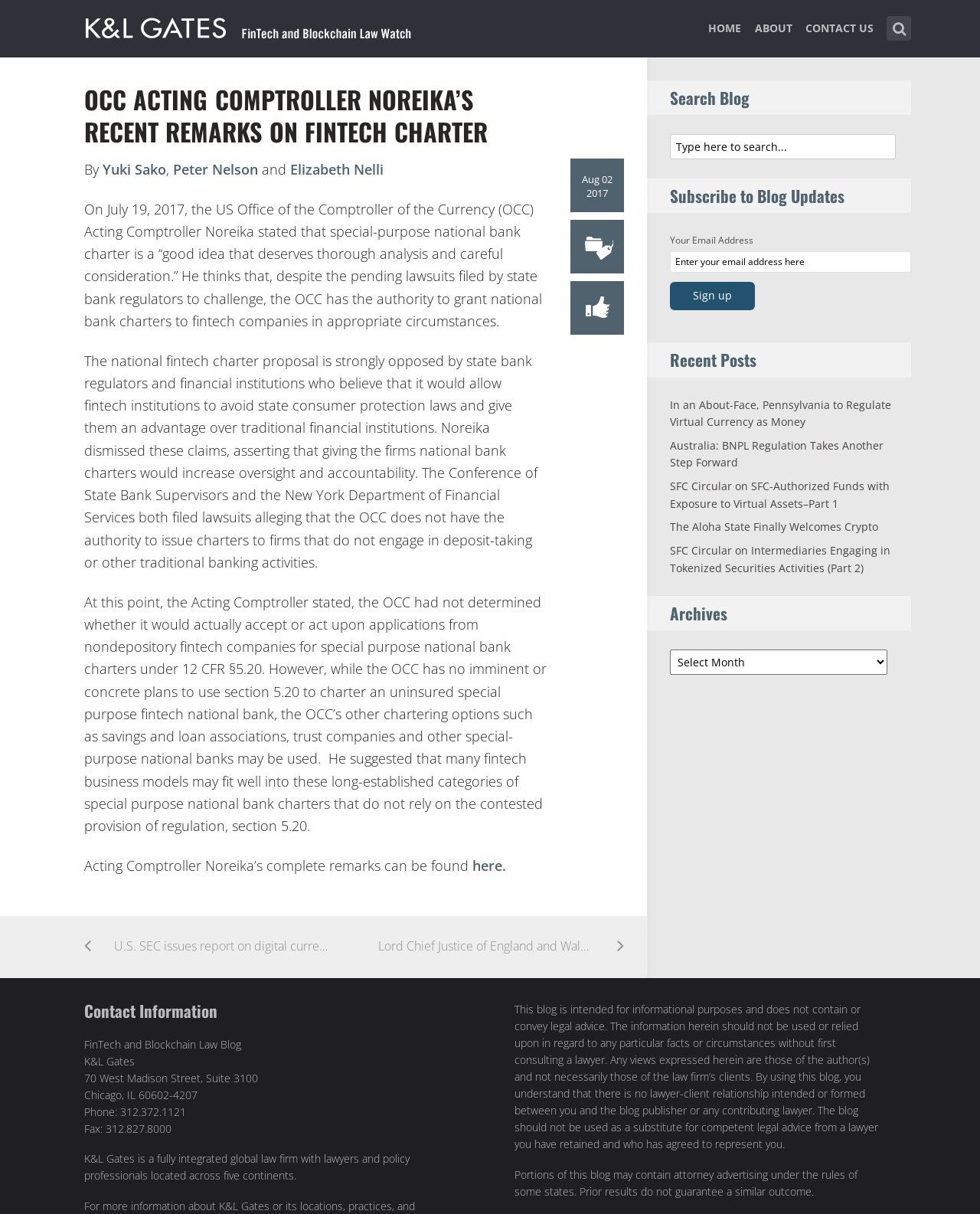Given the description "title="FinTech and Blockchain Law Watch"", provide the bounding box coordinates of the corresponding UI element.

[0.086, 0.01, 0.422, 0.032]